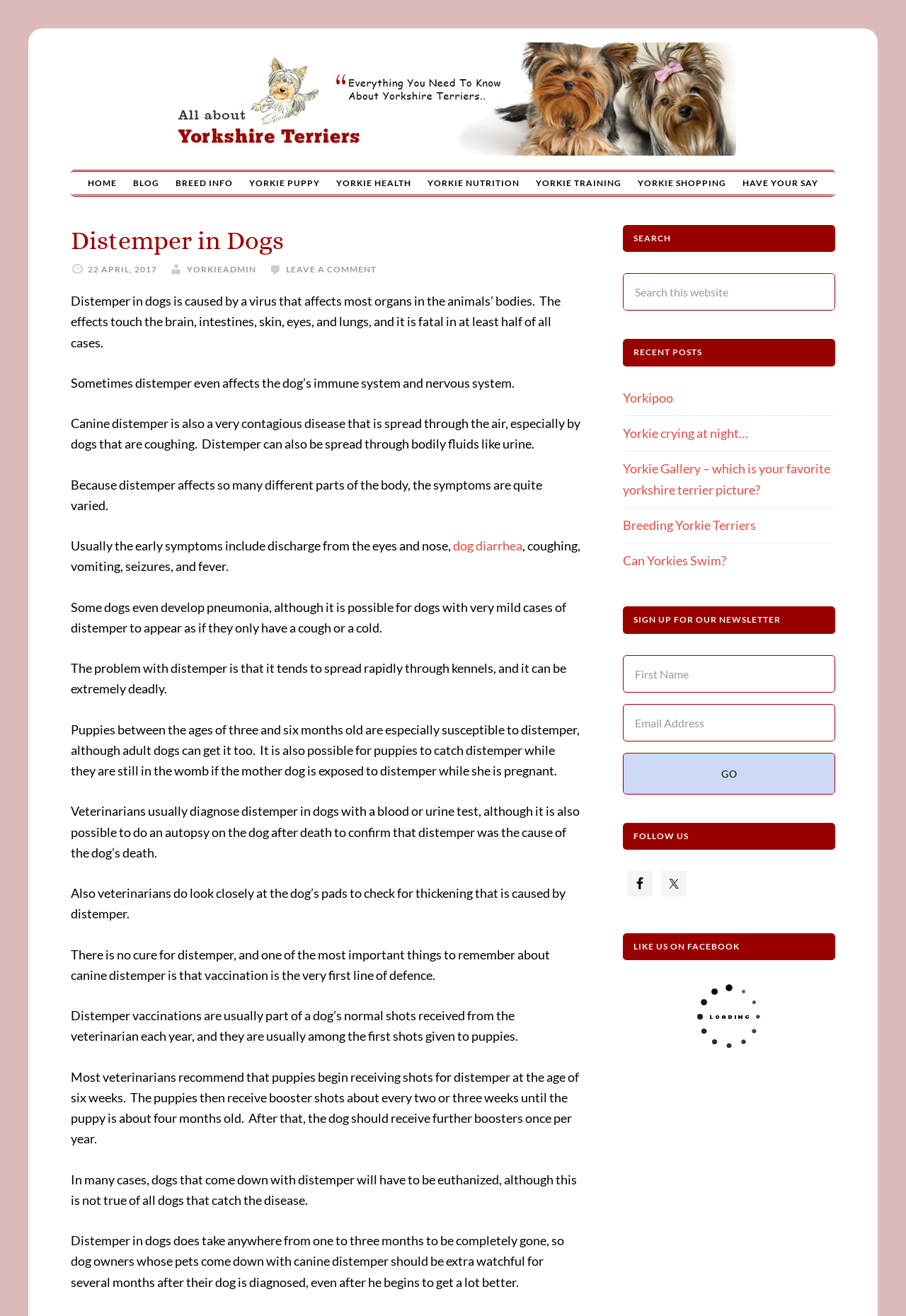Based on the image, provide a detailed response to the question:
At what age do puppies usually begin receiving shots for distemper?

According to the webpage, most veterinarians recommend that puppies begin receiving shots for distemper at the age of six weeks, and then receive booster shots about every two or three weeks until the puppy is about four months old.